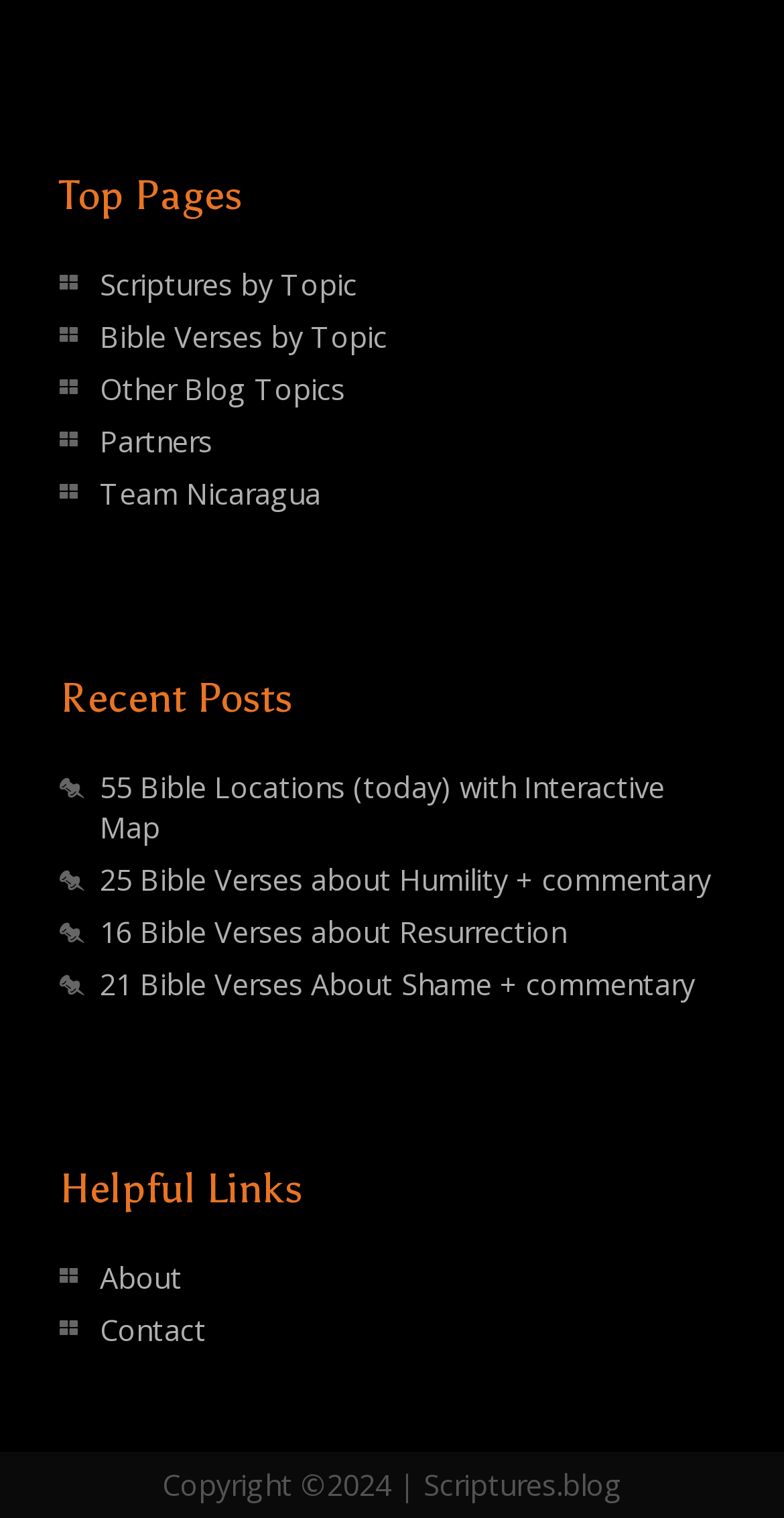How many links are under 'Top Pages'?
Refer to the image and provide a one-word or short phrase answer.

5